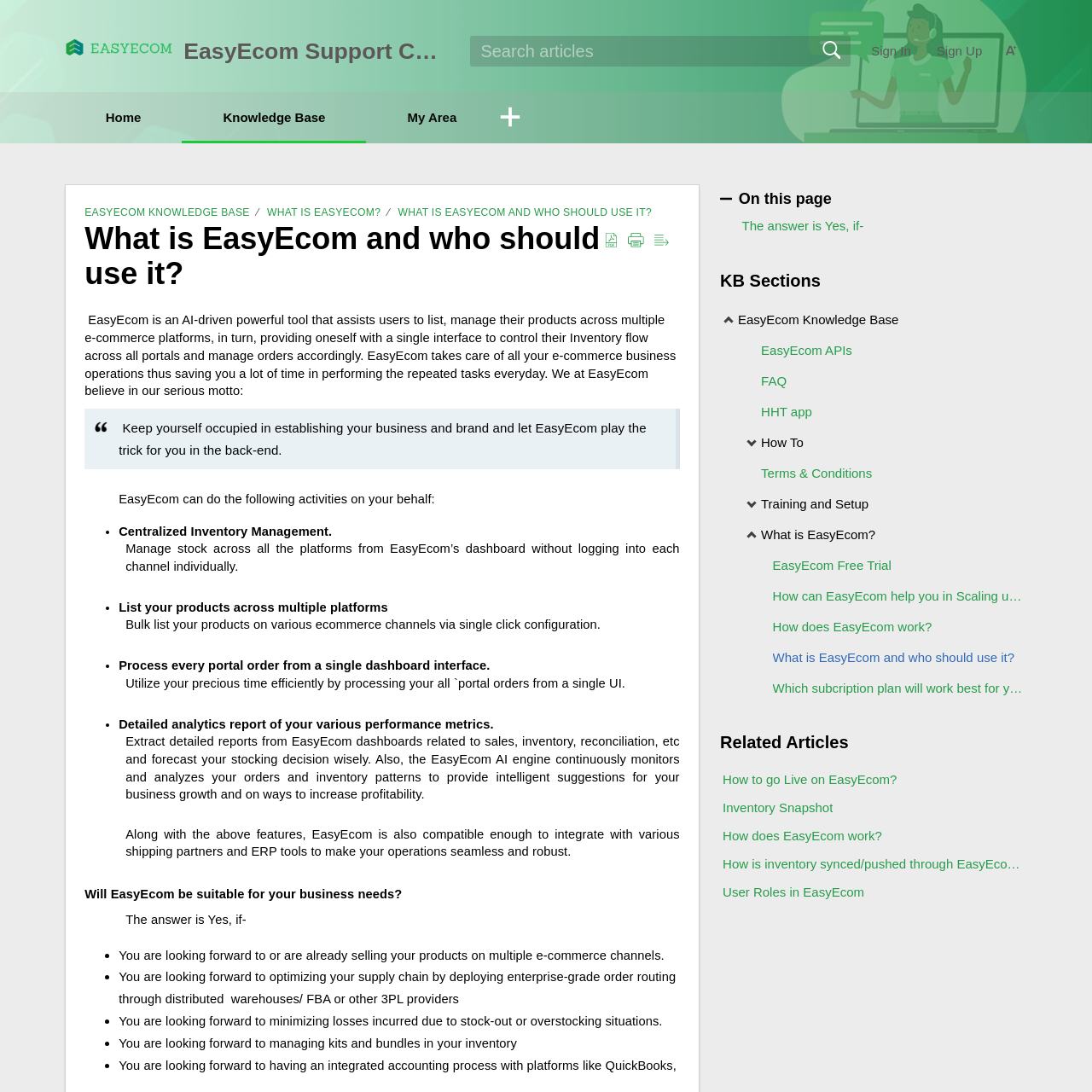What can EasyEcom do for users?
Examine the image and give a concise answer in one word or a short phrase.

Manage products, process orders